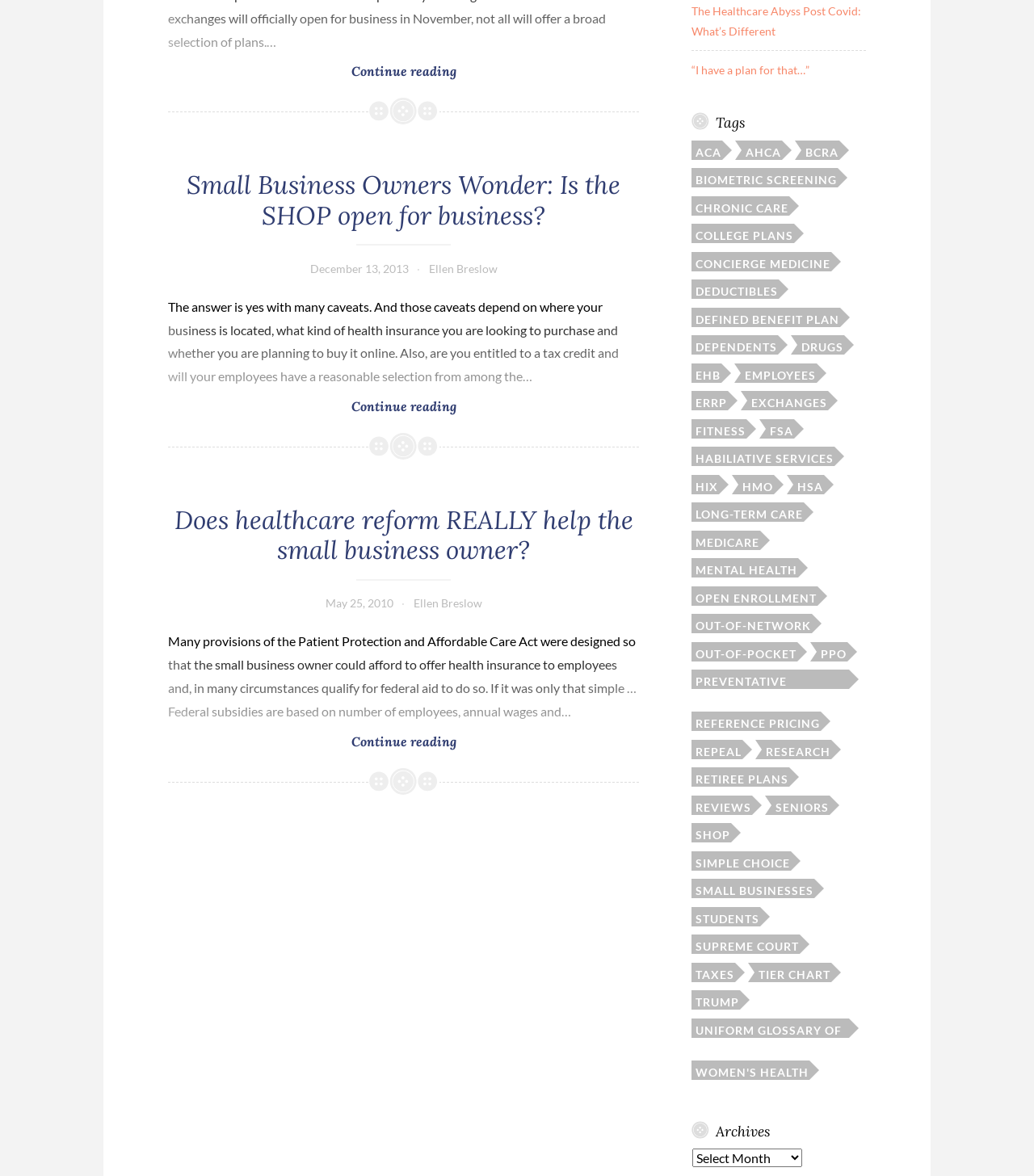Consider the image and give a detailed and elaborate answer to the question: 
How many articles are listed on the webpage?

I counted the number of article elements on the webpage and found that there are two article elements, each containing a heading, text, and other elements.